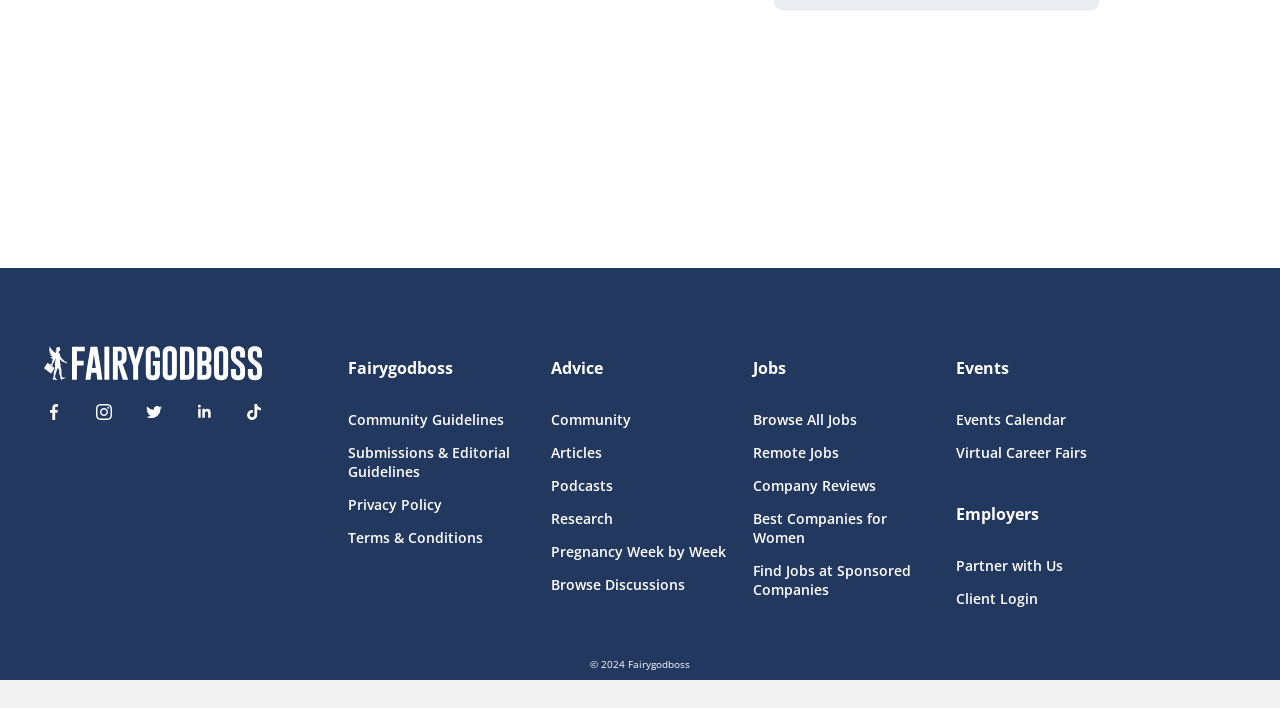From the webpage screenshot, identify the region described by Client Login. Provide the bounding box coordinates as (top-left x, top-left y, bottom-right x, bottom-right y), with each value being a floating point number between 0 and 1.

[0.747, 0.832, 0.886, 0.859]